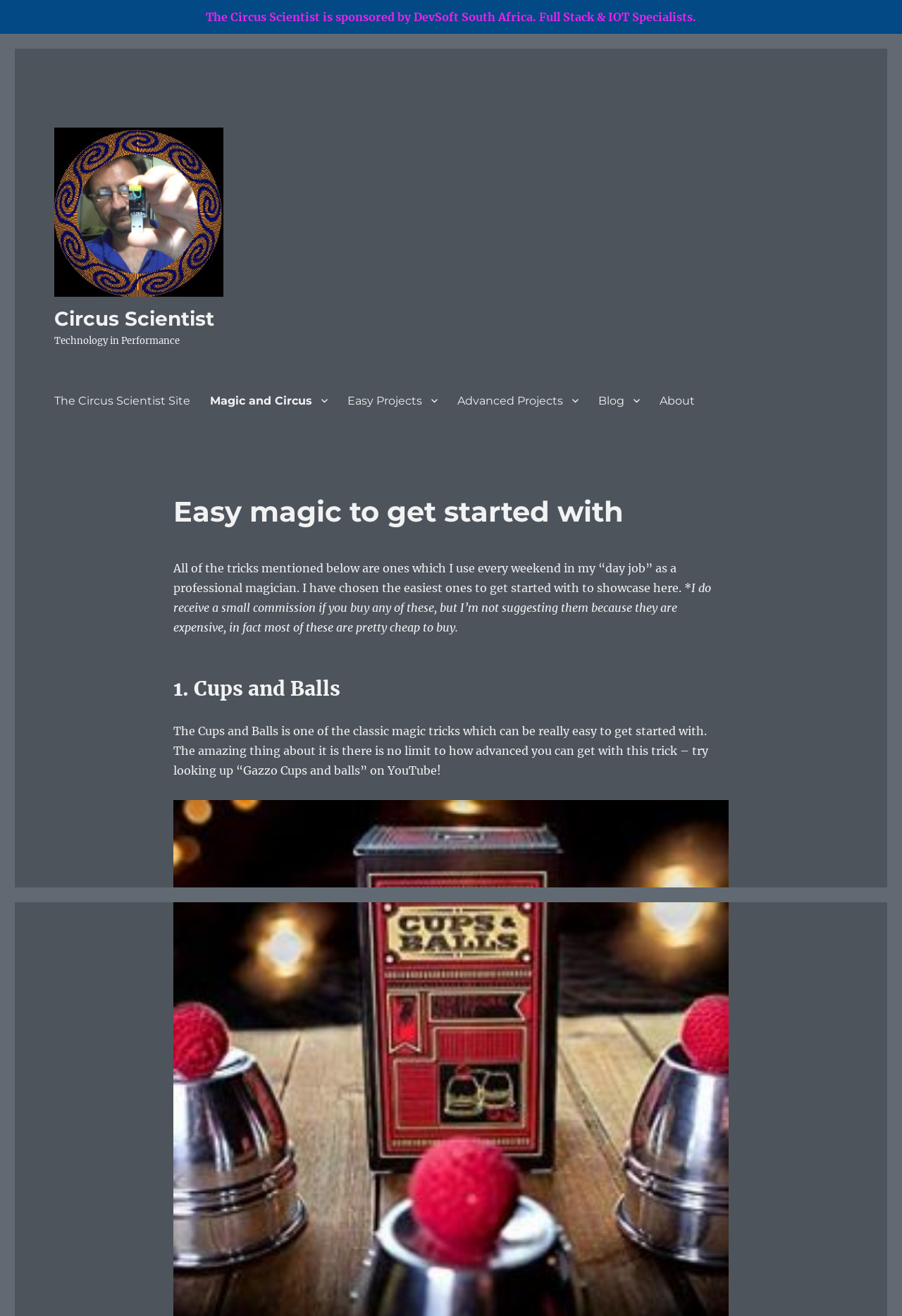What is the profession of the author?
Refer to the image and give a detailed answer to the question.

The author is a professional magician, as mentioned in the text 'All of the tricks mentioned below are ones which I use every weekend in my “day job” as a professional magician.'